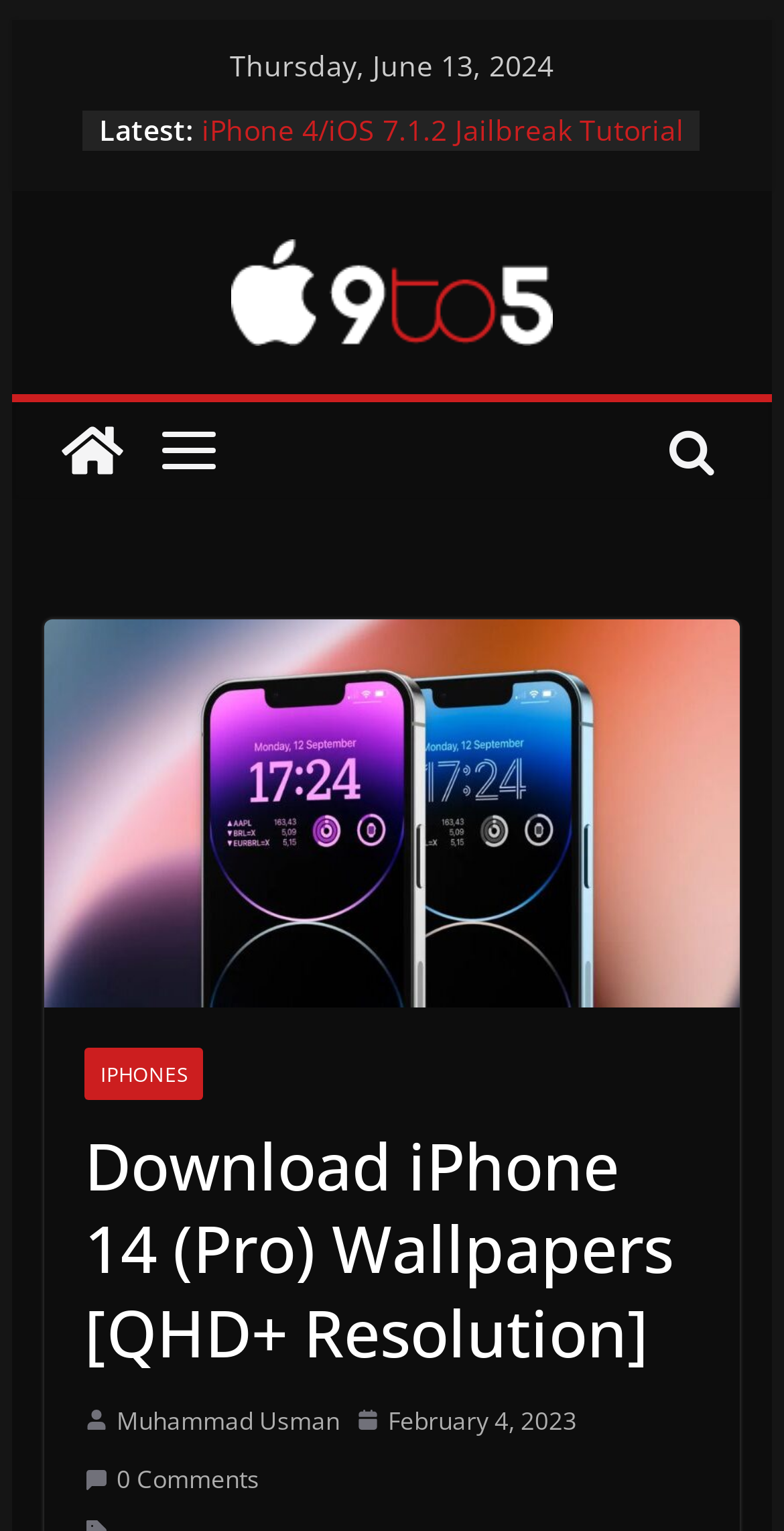Carefully observe the image and respond to the question with a detailed answer:
How many links are there in the latest article section?

I counted the number of links in the section that appears to be a blog post or article. There are two links: one is the author's name, and the other is the date of the article.